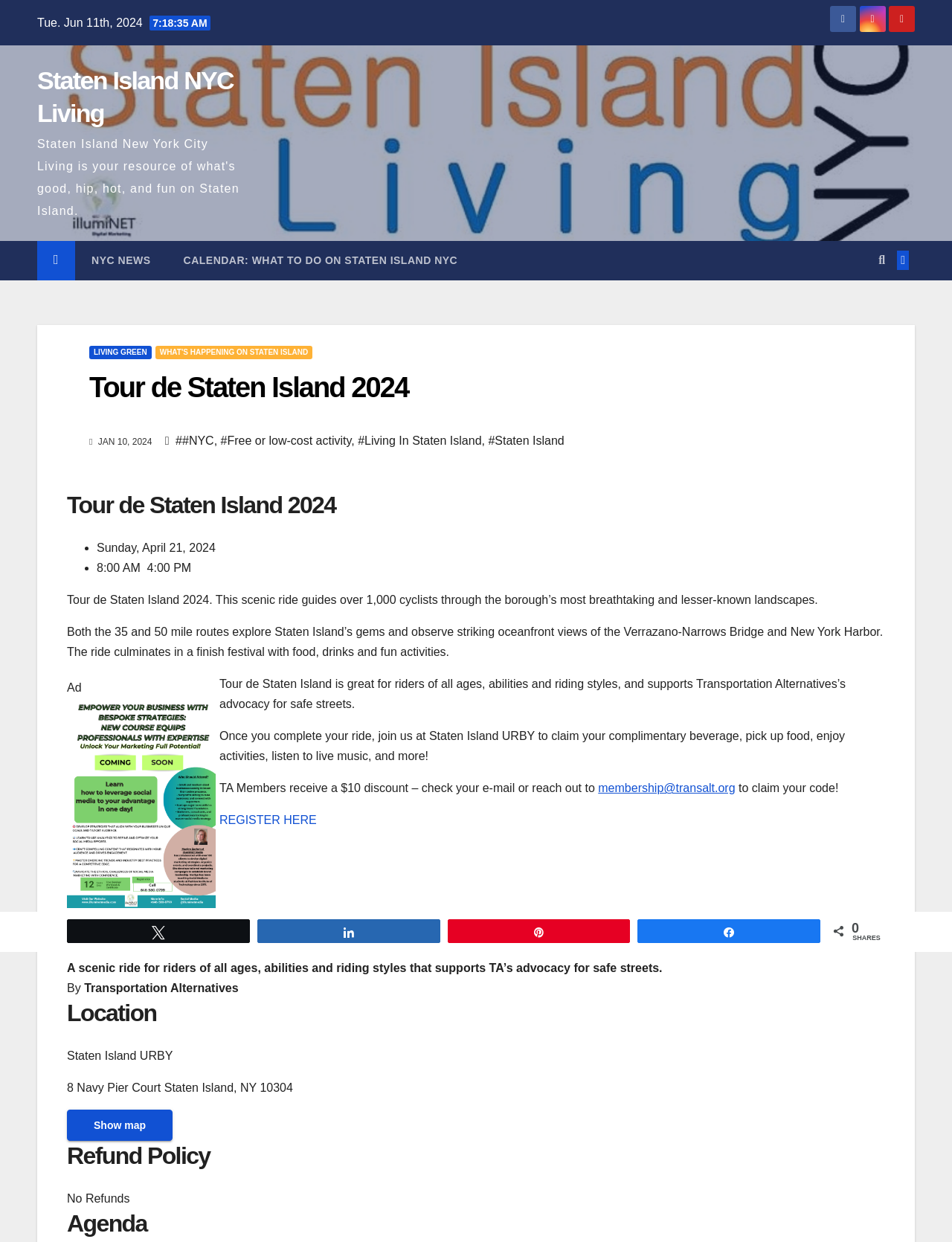Ascertain the bounding box coordinates for the UI element detailed here: "Share". The coordinates should be provided as [left, top, right, bottom] with each value being a float between 0 and 1.

[0.671, 0.741, 0.861, 0.759]